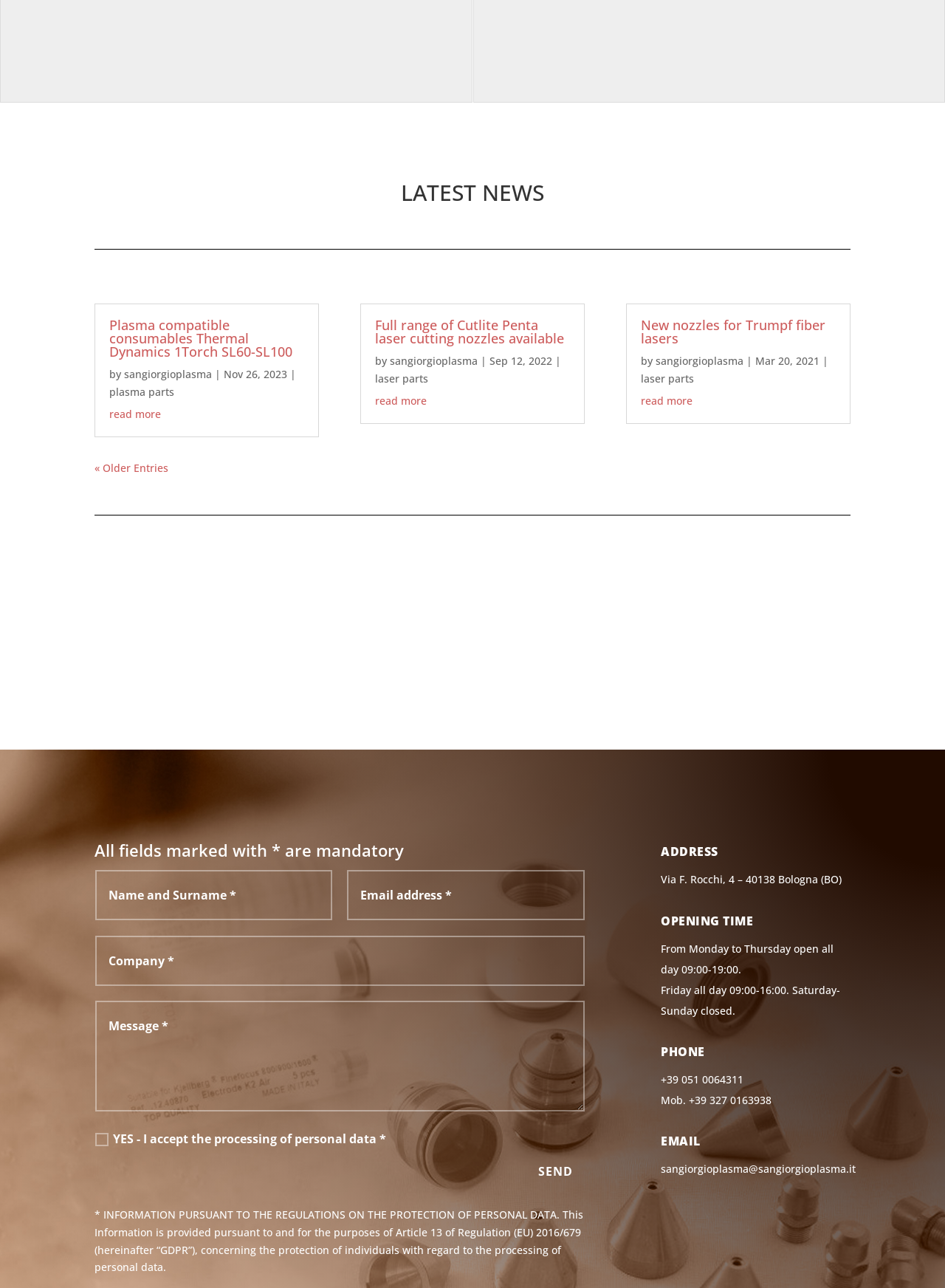Please locate the bounding box coordinates of the element that needs to be clicked to achieve the following instruction: "read more about Plasma compatible consumables Thermal Dynamics 1Torch SL60-SL100". The coordinates should be four float numbers between 0 and 1, i.e., [left, top, right, bottom].

[0.116, 0.316, 0.17, 0.327]